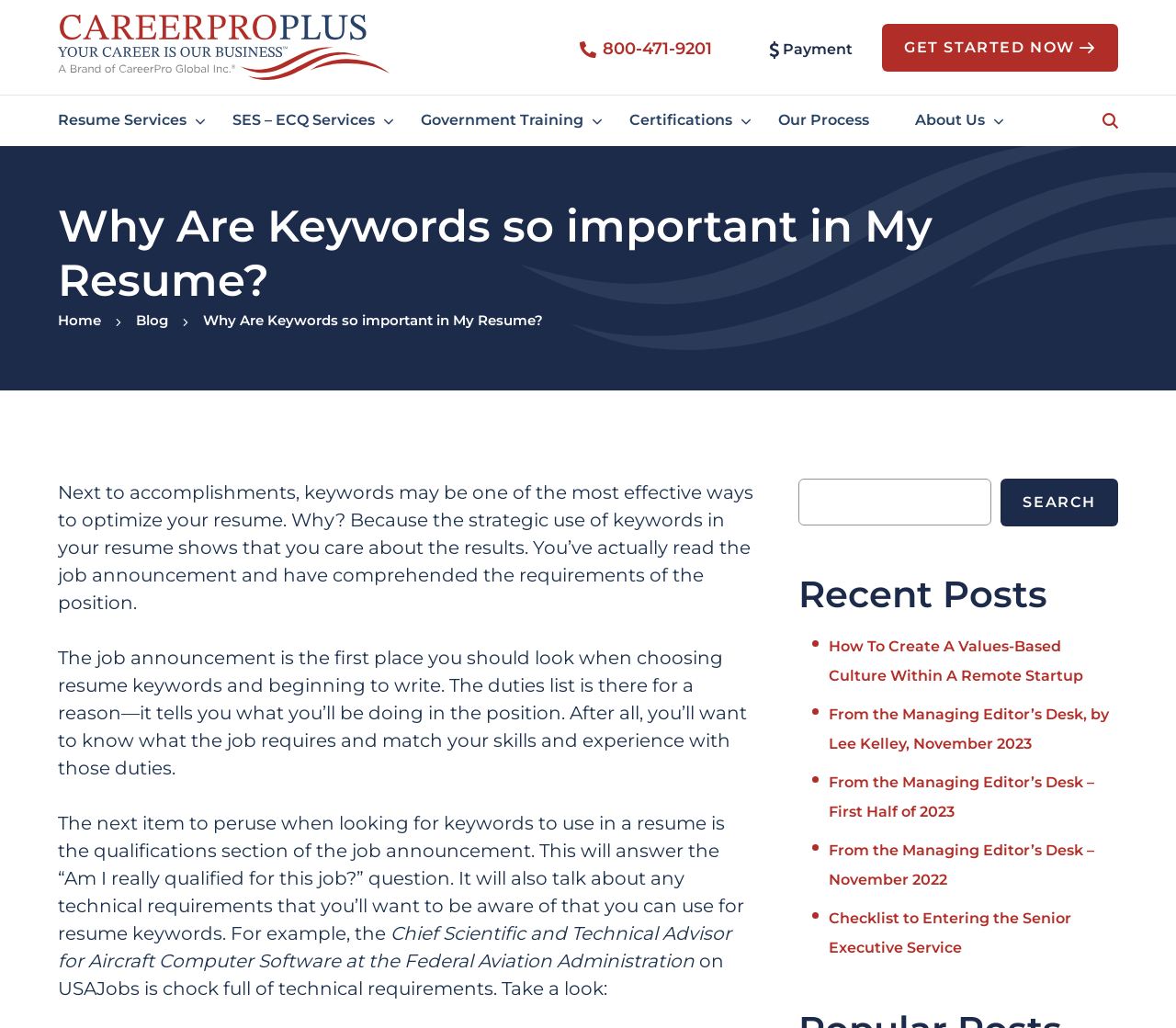Determine the bounding box coordinates of the clickable element to complete this instruction: "Click on the 'GET STARTED NOW' button". Provide the coordinates in the format of four float numbers between 0 and 1, [left, top, right, bottom].

[0.75, 0.023, 0.951, 0.069]